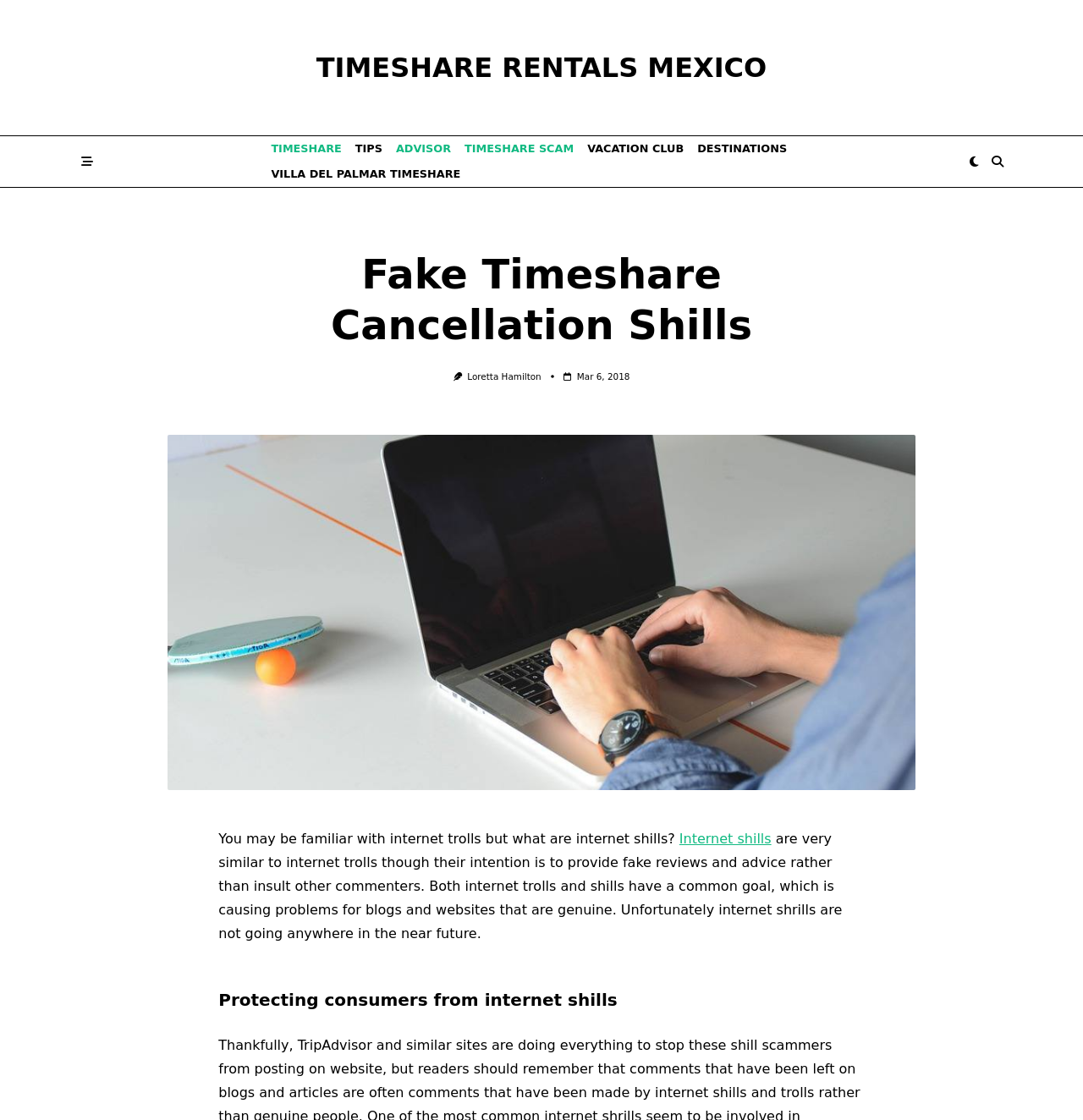Describe all significant elements and features of the webpage.

The webpage is about fake timeshare cancellation shills and timeshare rentals in Mexico. At the top, there is a navigation menu with several links, including "TIMESHARE RENTALS MEXICO", "TIMESHARE", "TIPS", "ADVISOR", "TIMESHARE SCAM", "VACATION CLUB", "DESTINATIONS", and "VILLA DEL PALMAR TIMESHARE". 

Below the navigation menu, there is a header section with a heading "Fake Timeshare Cancellation Shills" and a link to the author "Loretta Hamilton". Next to the author's link, there is a small image. The date "Mar 6, 2018" is also displayed in this section.

The main content of the webpage starts with a large image that takes up most of the width of the page. Below the image, there is a paragraph of text that explains what internet shills are and how they differ from internet trolls. The text also mentions that both types of users cause problems for genuine blogs and websites. 

There is a link to "Internet shills" within the paragraph, and another heading "Protecting consumers from internet shills" at the bottom of the page. On the top right corner, there are three buttons with icons, but their purposes are not specified.